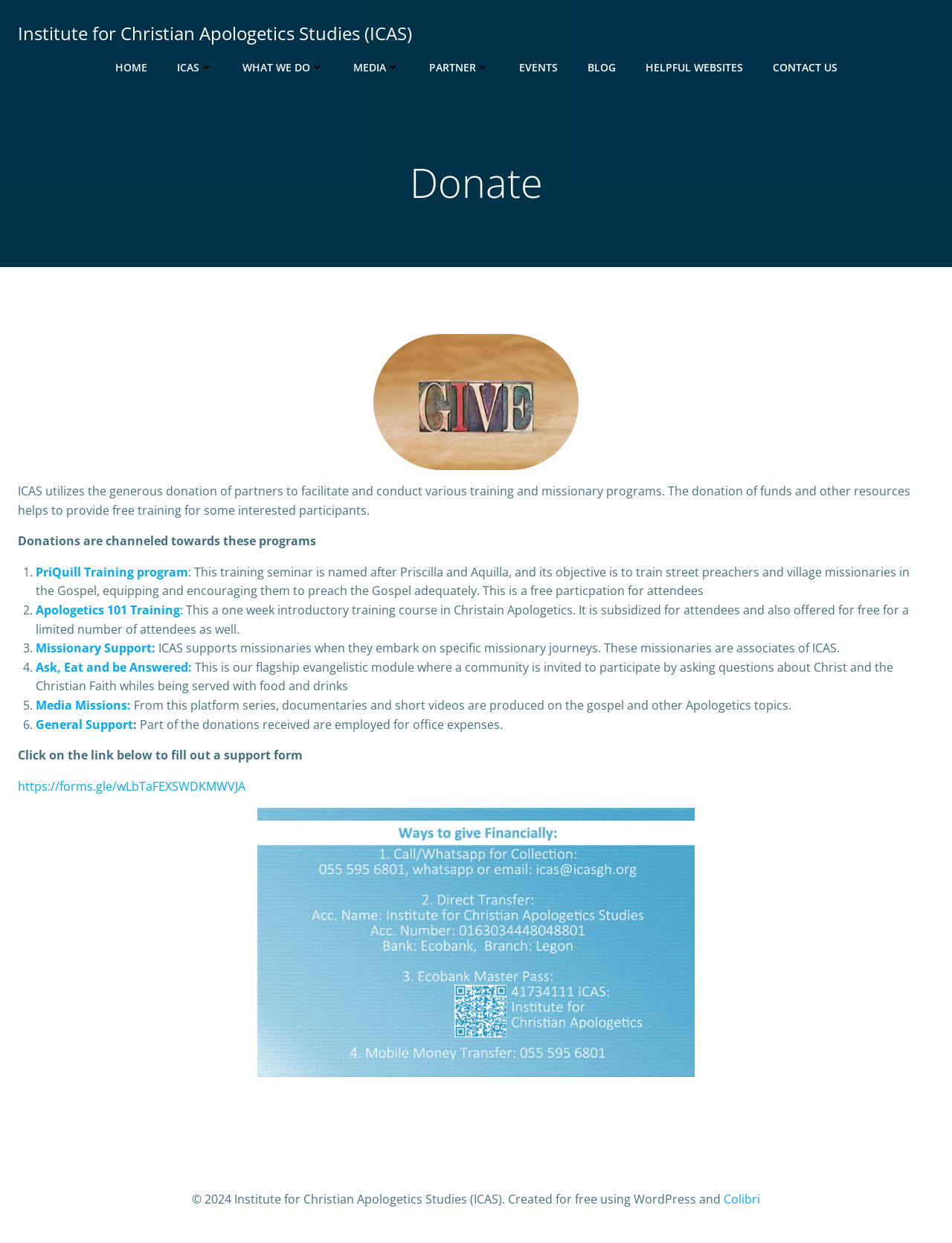Kindly determine the bounding box coordinates for the clickable area to achieve the given instruction: "Visit the 'About Us' page".

None